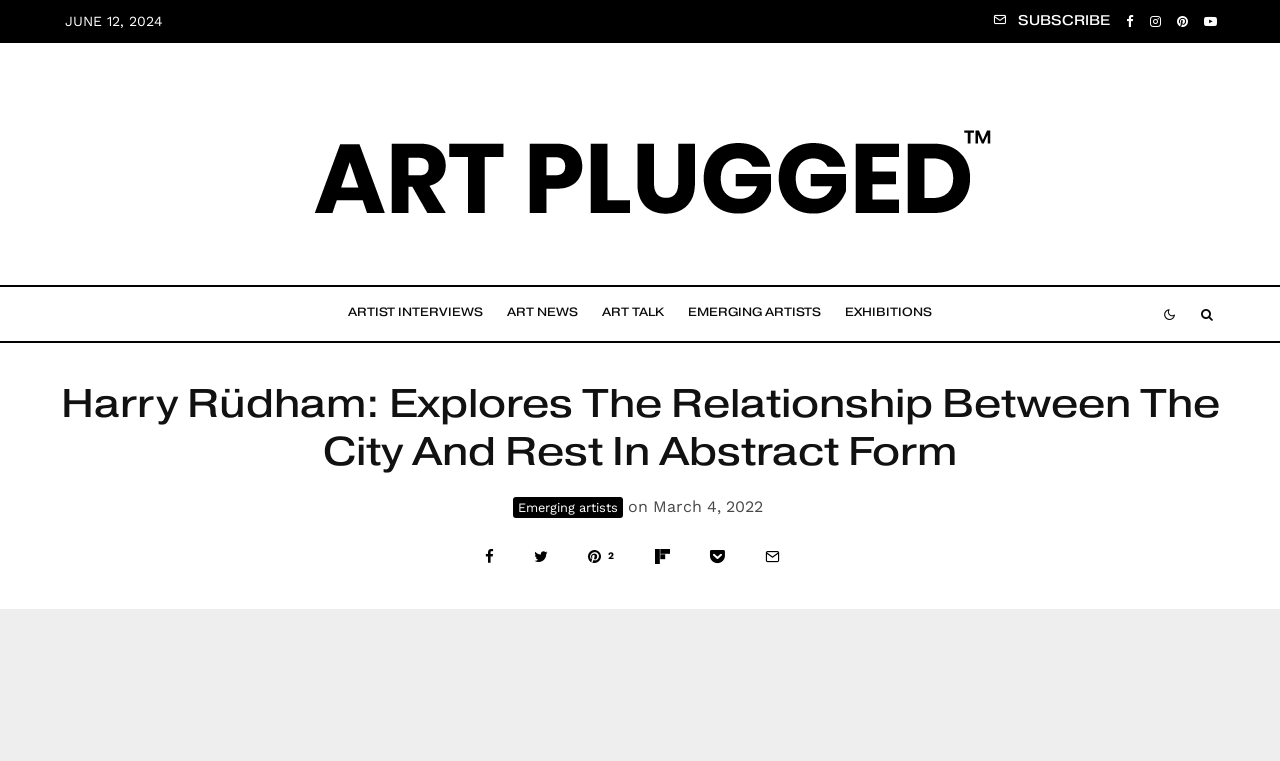Please determine the bounding box coordinates of the section I need to click to accomplish this instruction: "Share the article on Twitter".

[0.417, 0.721, 0.428, 0.741]